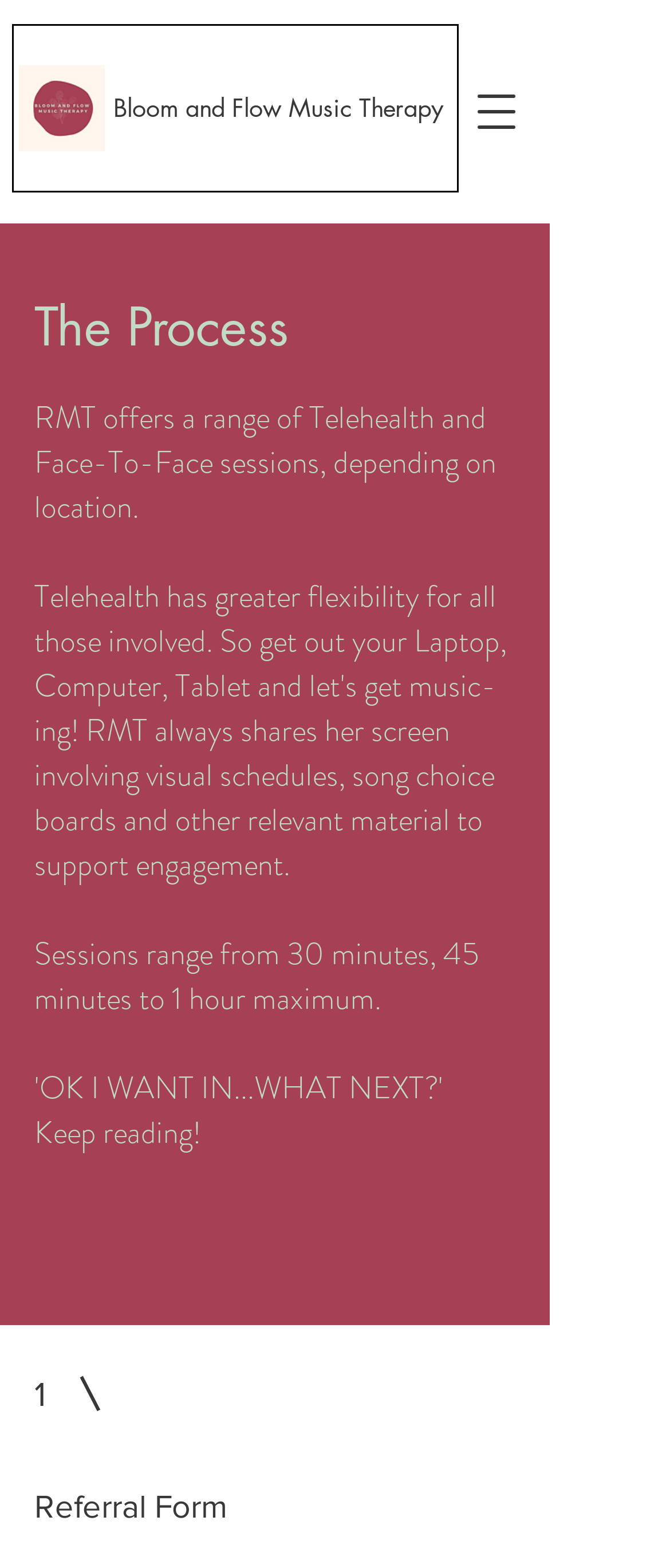What type of sessions are offered?
Ensure your answer is thorough and detailed.

Based on the webpage content, it is mentioned that 'RMT offers a range of Telehealth and Face-To-Face sessions, depending on location.' This indicates that the website offers both Telehealth and Face-To-Face sessions.